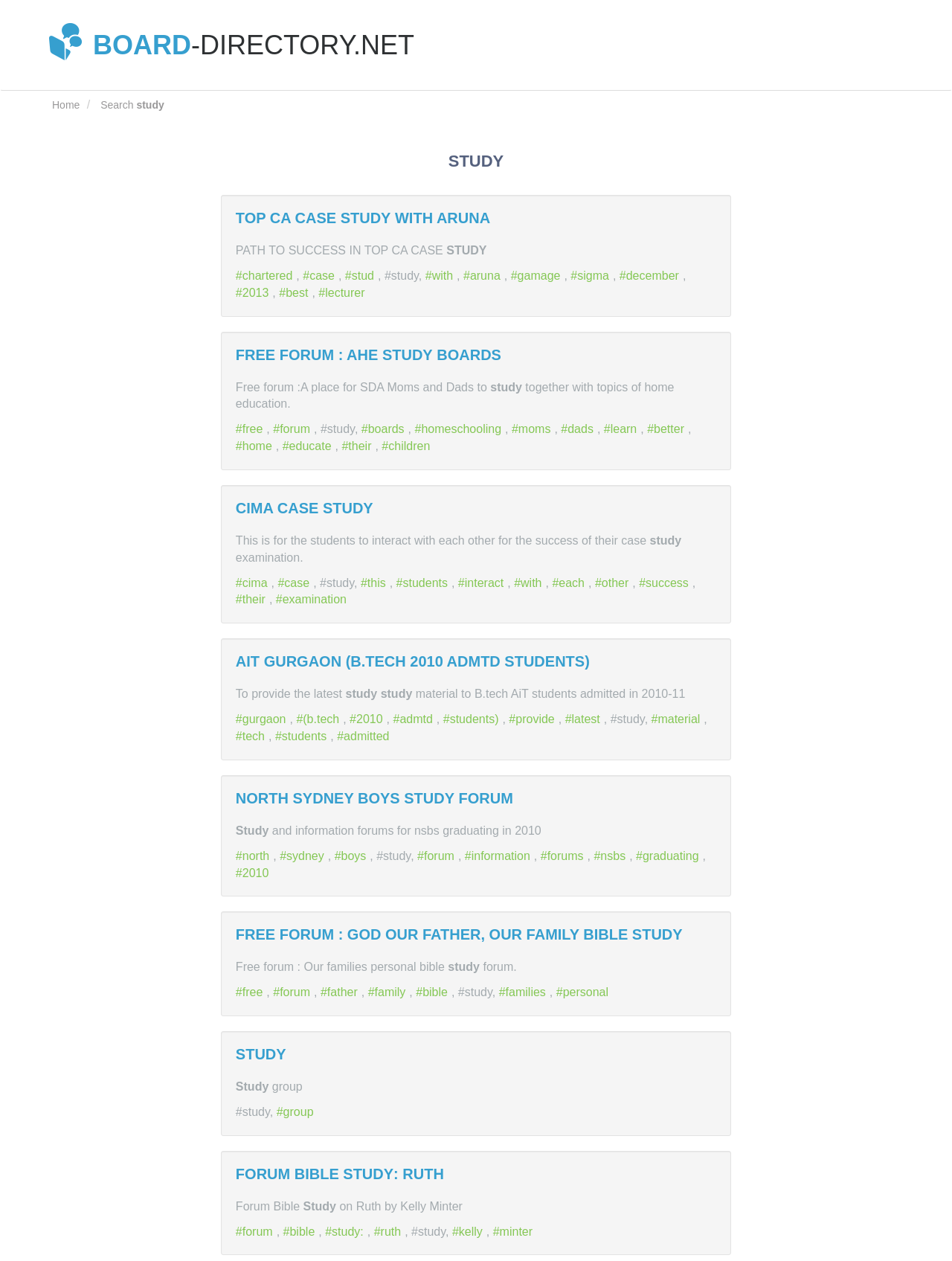Reply to the question below using a single word or brief phrase:
What is the purpose of the free forum?

For SDA Moms and Dads to study together